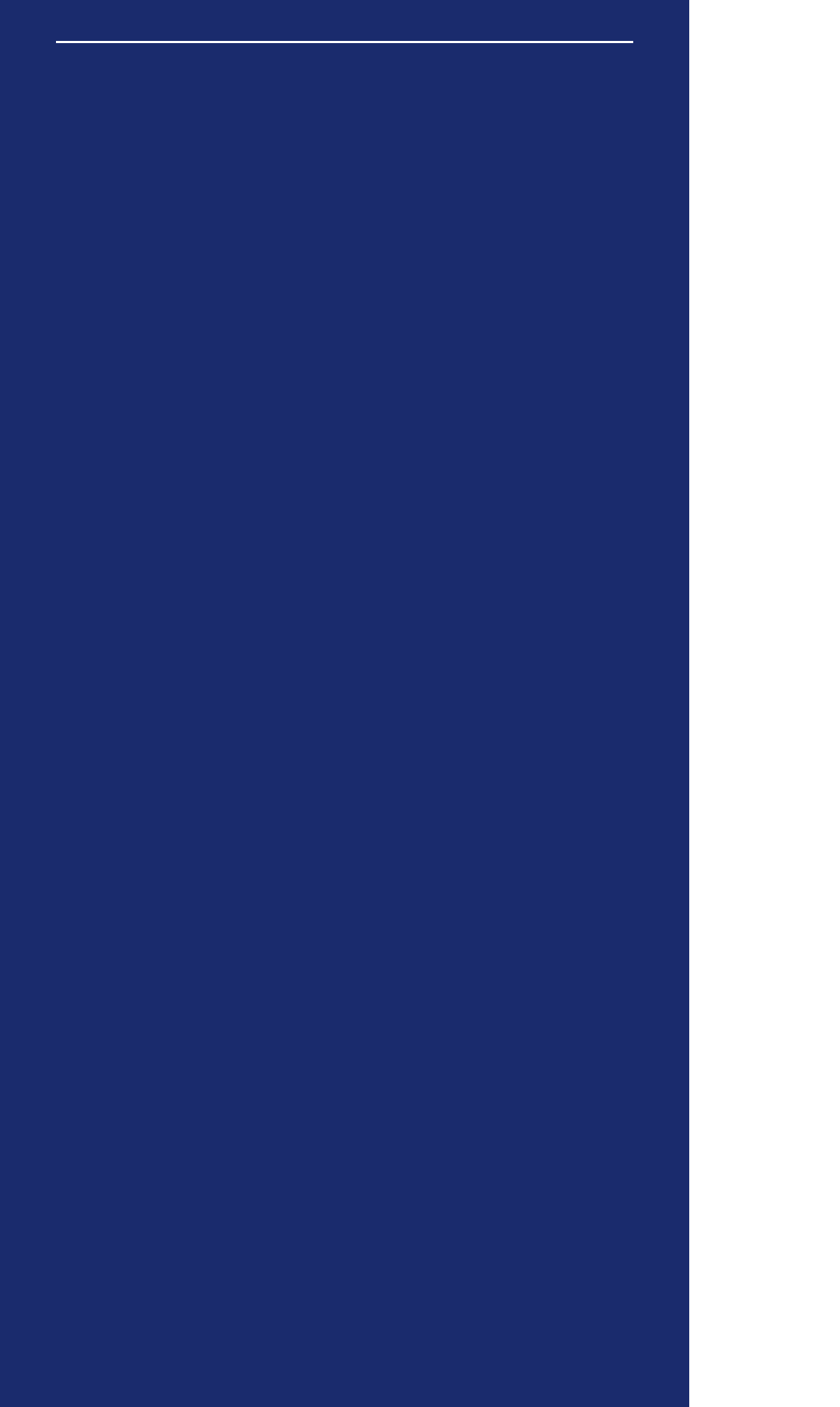Who created the webpage?
Refer to the screenshot and respond with a concise word or phrase.

beknowncreativemedia.com